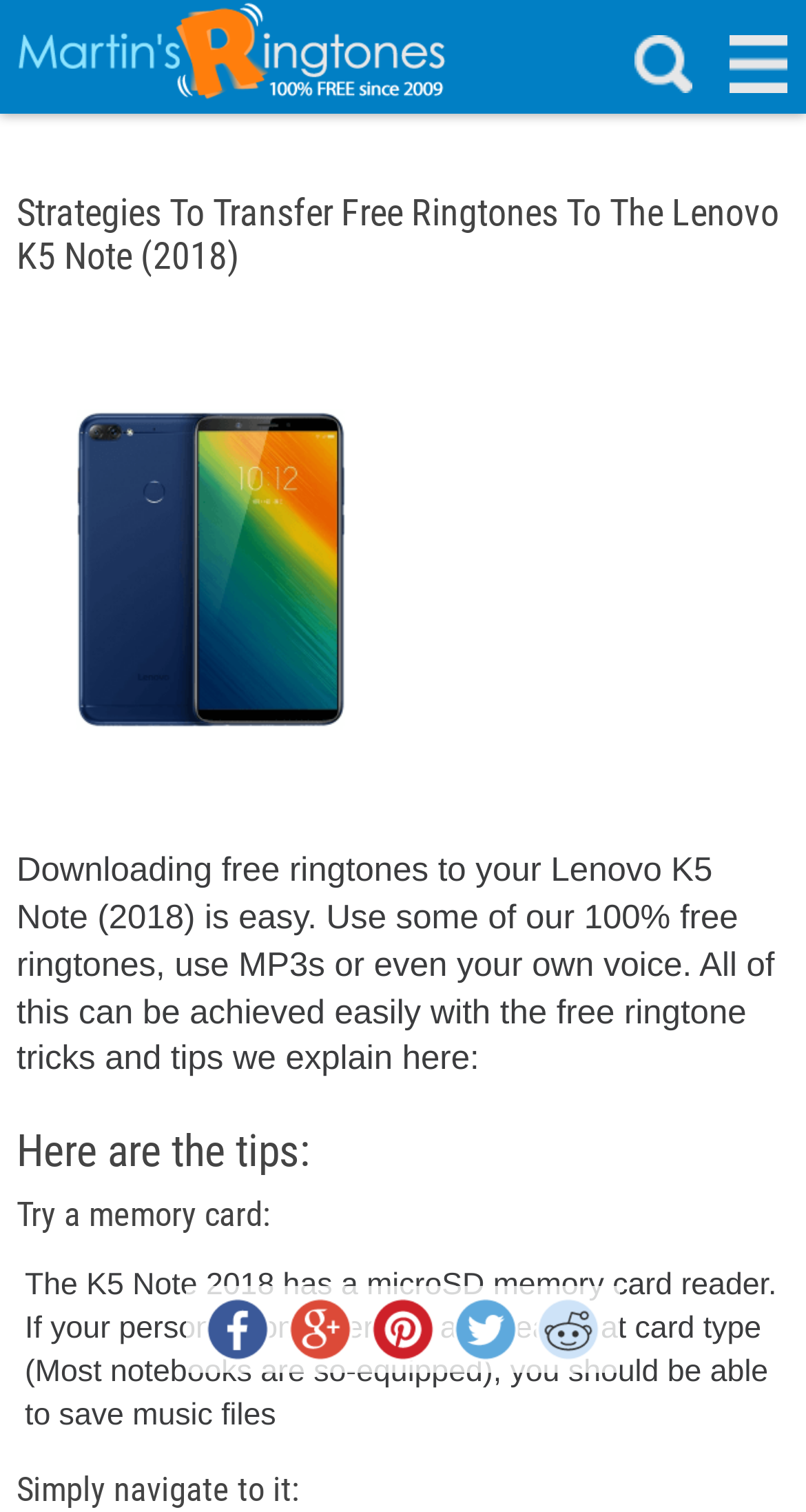Identify and extract the main heading from the webpage.

Strategies To Transfer Free Ringtones To The Lenovo K5 Note (2018)